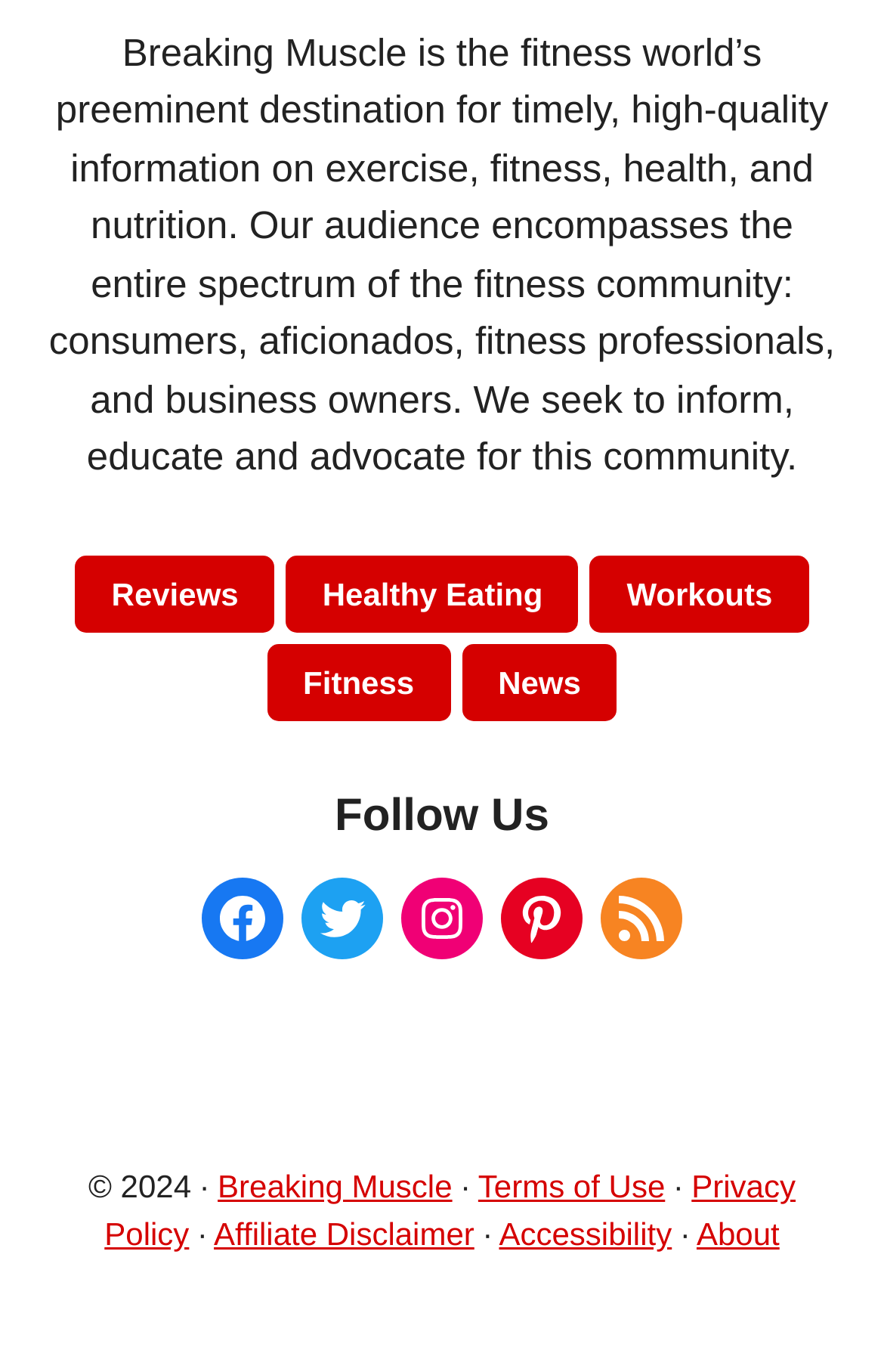What is the copyright year of this website?
Make sure to answer the question with a detailed and comprehensive explanation.

The copyright year of this website is 2024, as indicated by the static text '© 2024 ·' at the bottom of the page.